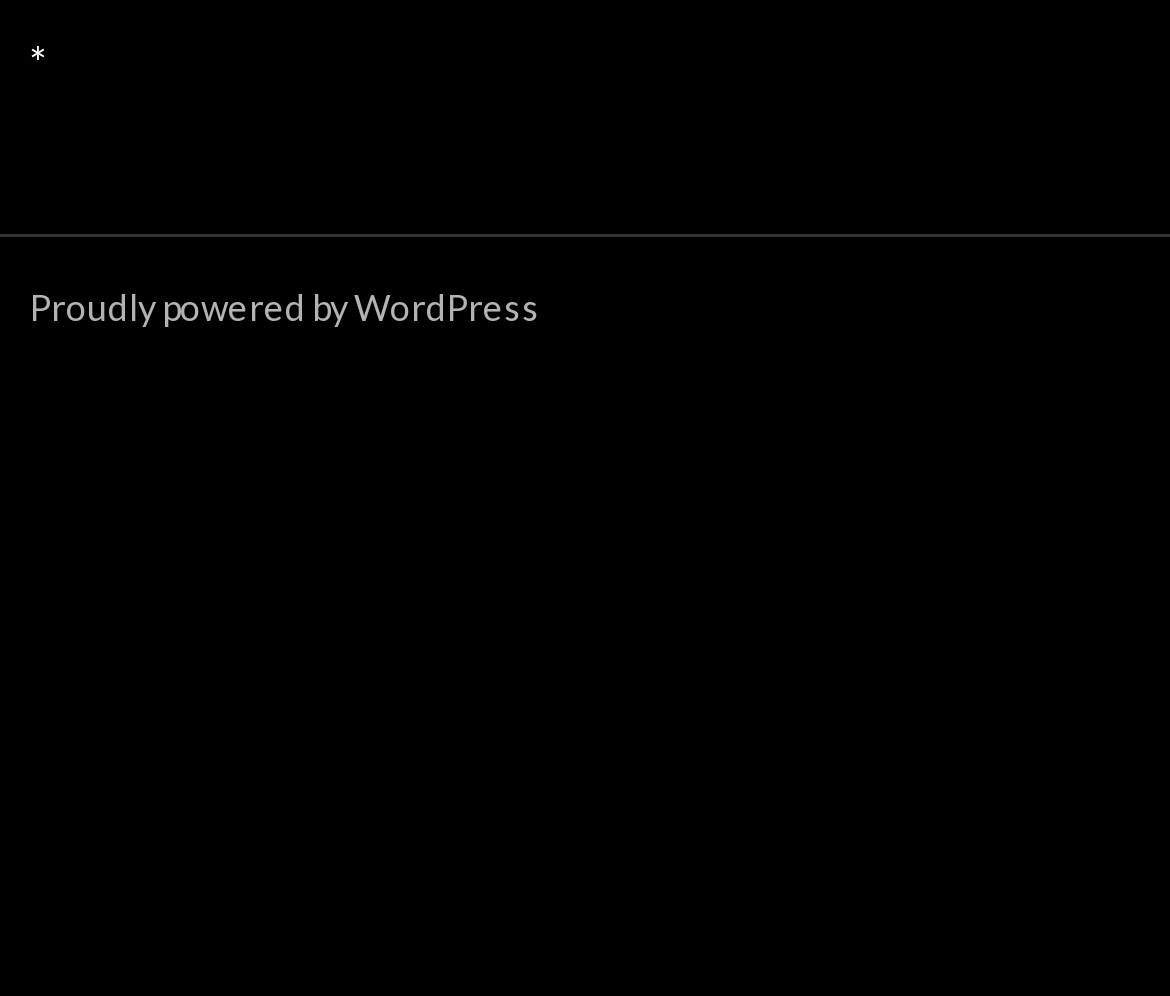Bounding box coordinates should be provided in the format (top-left x, top-left y, bottom-right x, bottom-right y) with all values between 0 and 1. Identify the bounding box for this UI element: *

[0.026, 0.038, 0.044, 0.089]